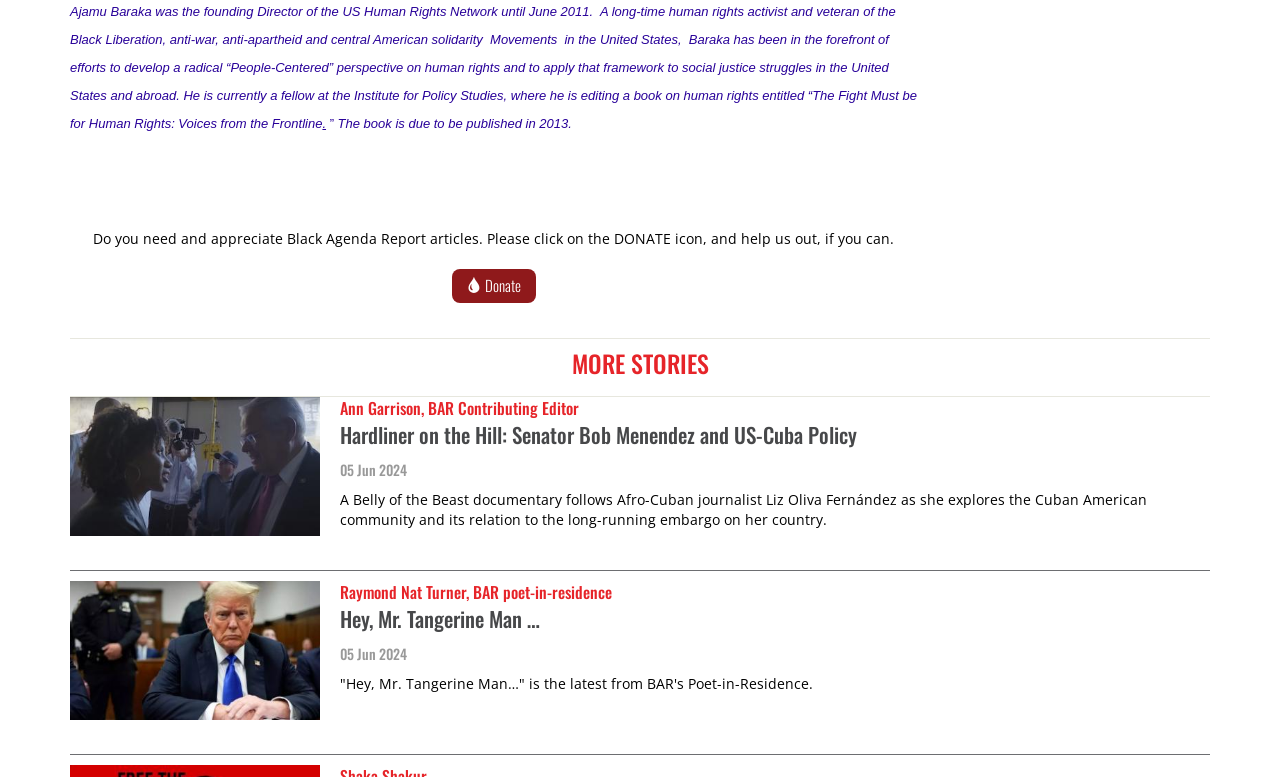What is the purpose of the 'DONATE' icon?
Give a comprehensive and detailed explanation for the question.

The answer can be found in the paragraph that says 'Do you need and appreciate Black Agenda Report articles. Please click on the DONATE icon, and help us out, if you can.'